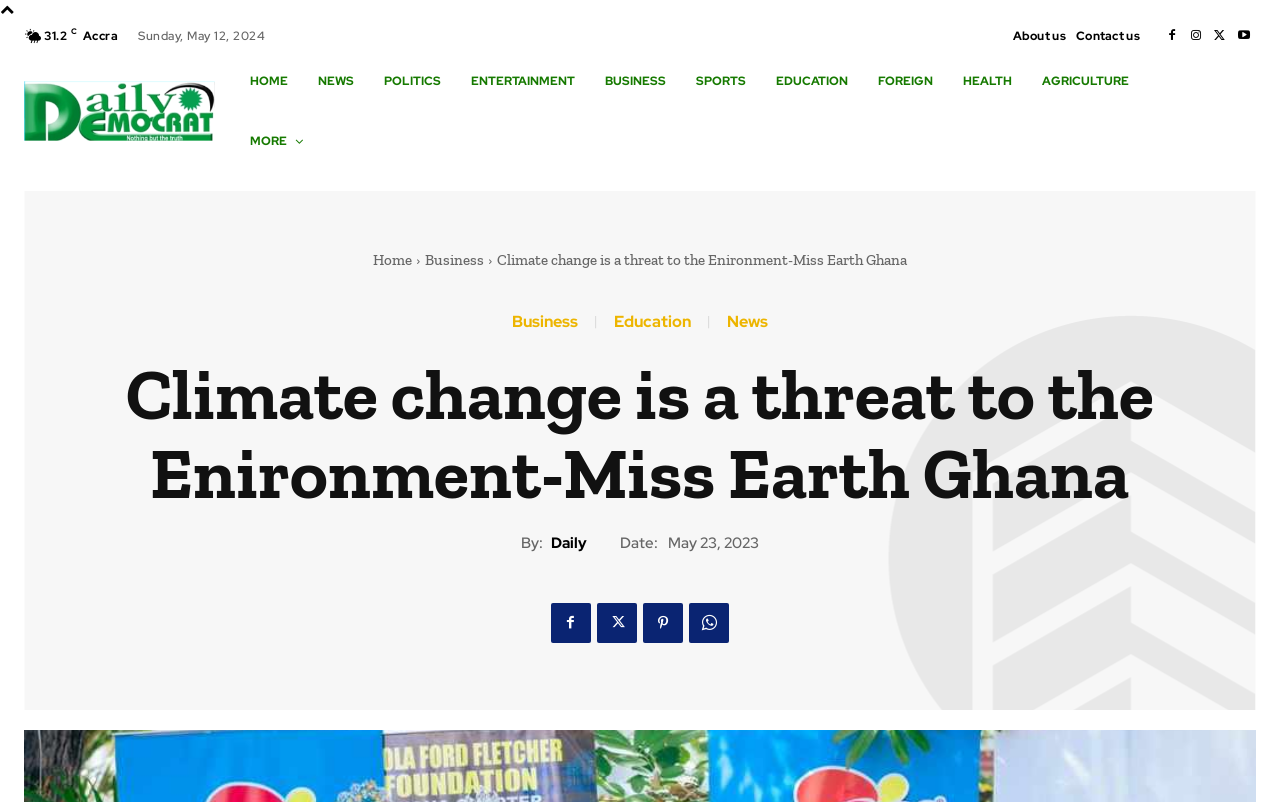What is the name of the news organization?
Answer briefly with a single word or phrase based on the image.

Daily Democrat News Online